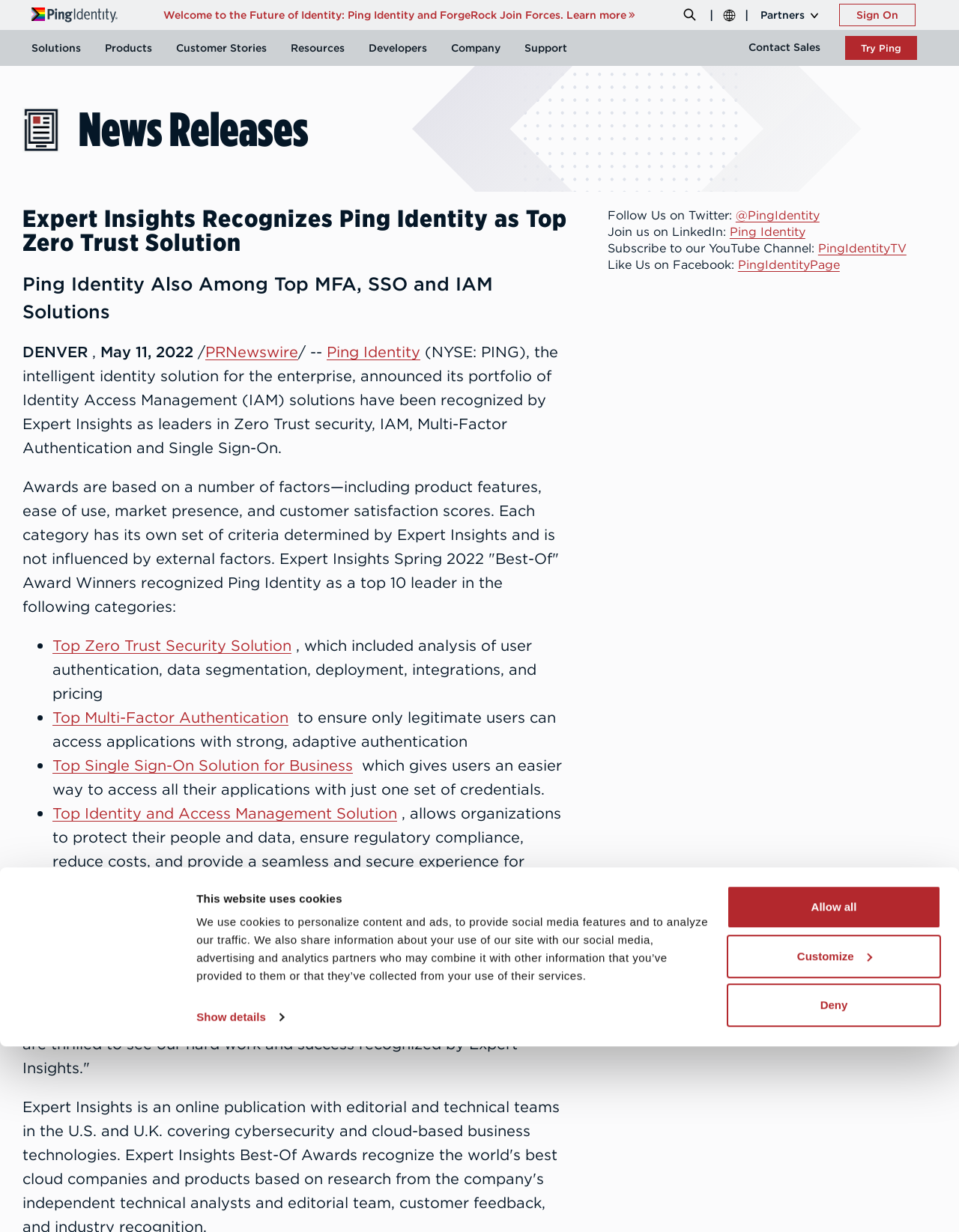Find the bounding box coordinates of the element to click in order to complete this instruction: "View News Releases". The bounding box coordinates must be four float numbers between 0 and 1, denoted as [left, top, right, bottom].

[0.082, 0.081, 0.322, 0.128]